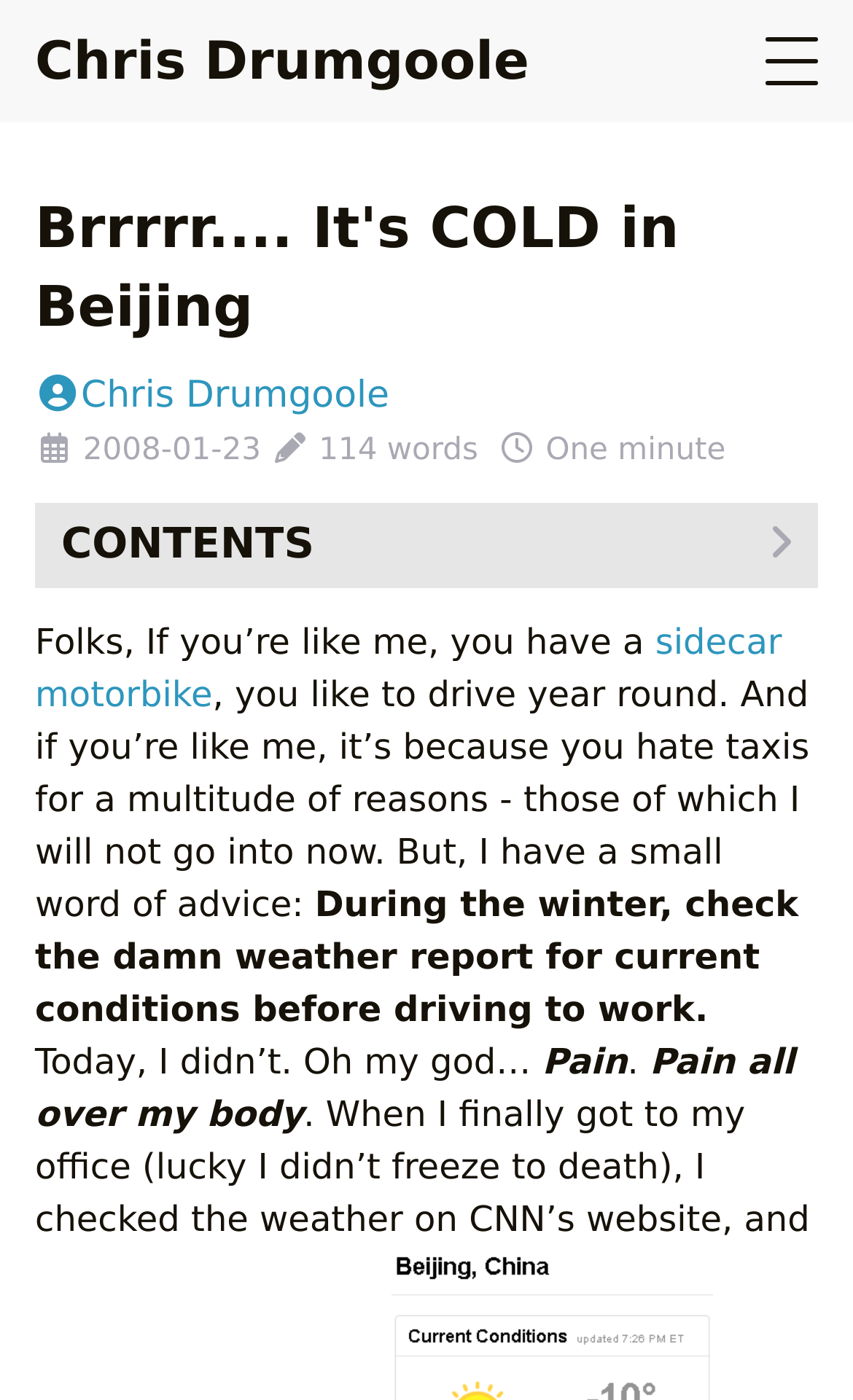Extract the heading text from the webpage.

Brrrrr.... It's COLD in Beijing